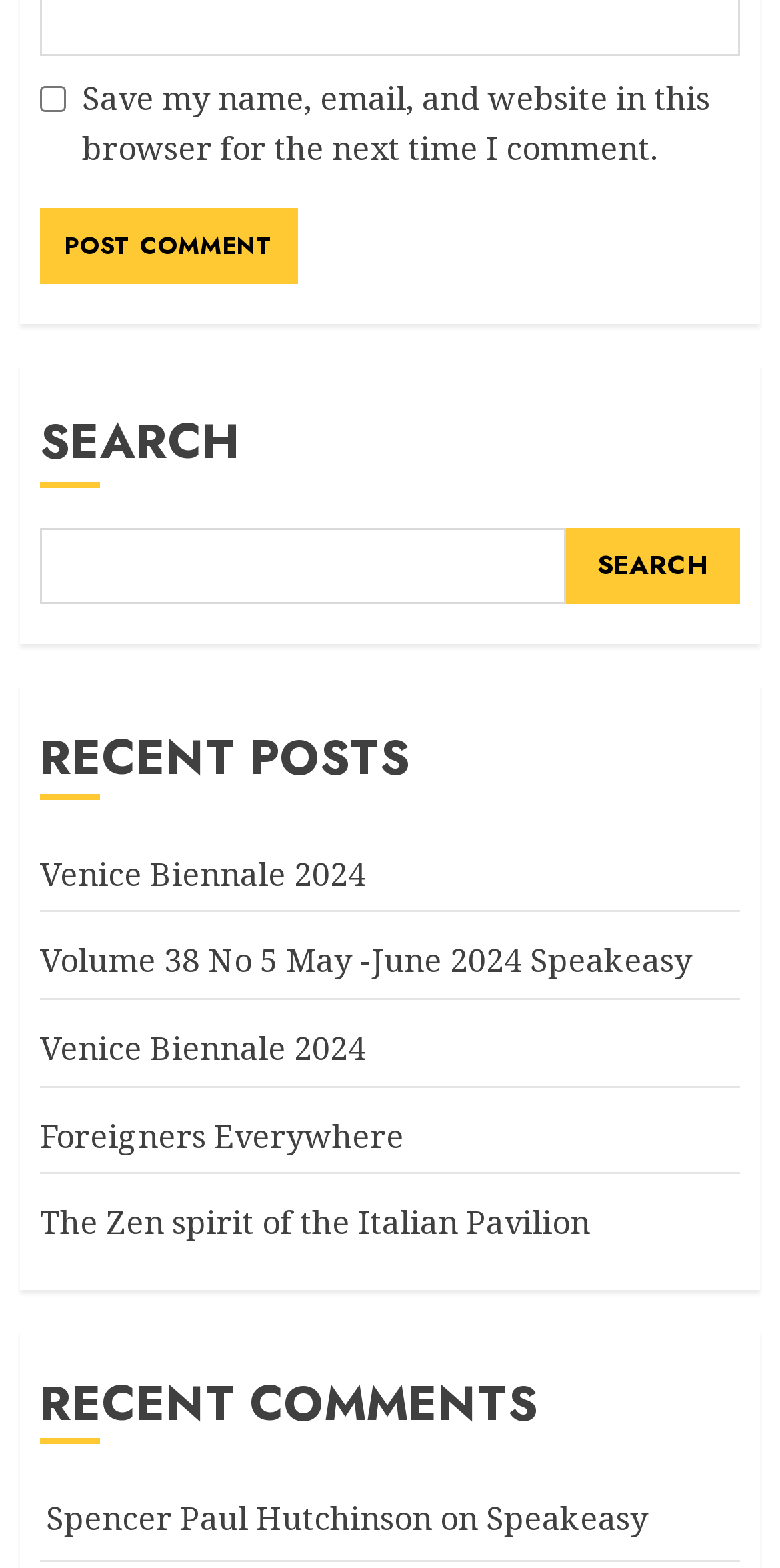Please specify the coordinates of the bounding box for the element that should be clicked to carry out this instruction: "post a comment". The coordinates must be four float numbers between 0 and 1, formatted as [left, top, right, bottom].

[0.051, 0.132, 0.382, 0.181]